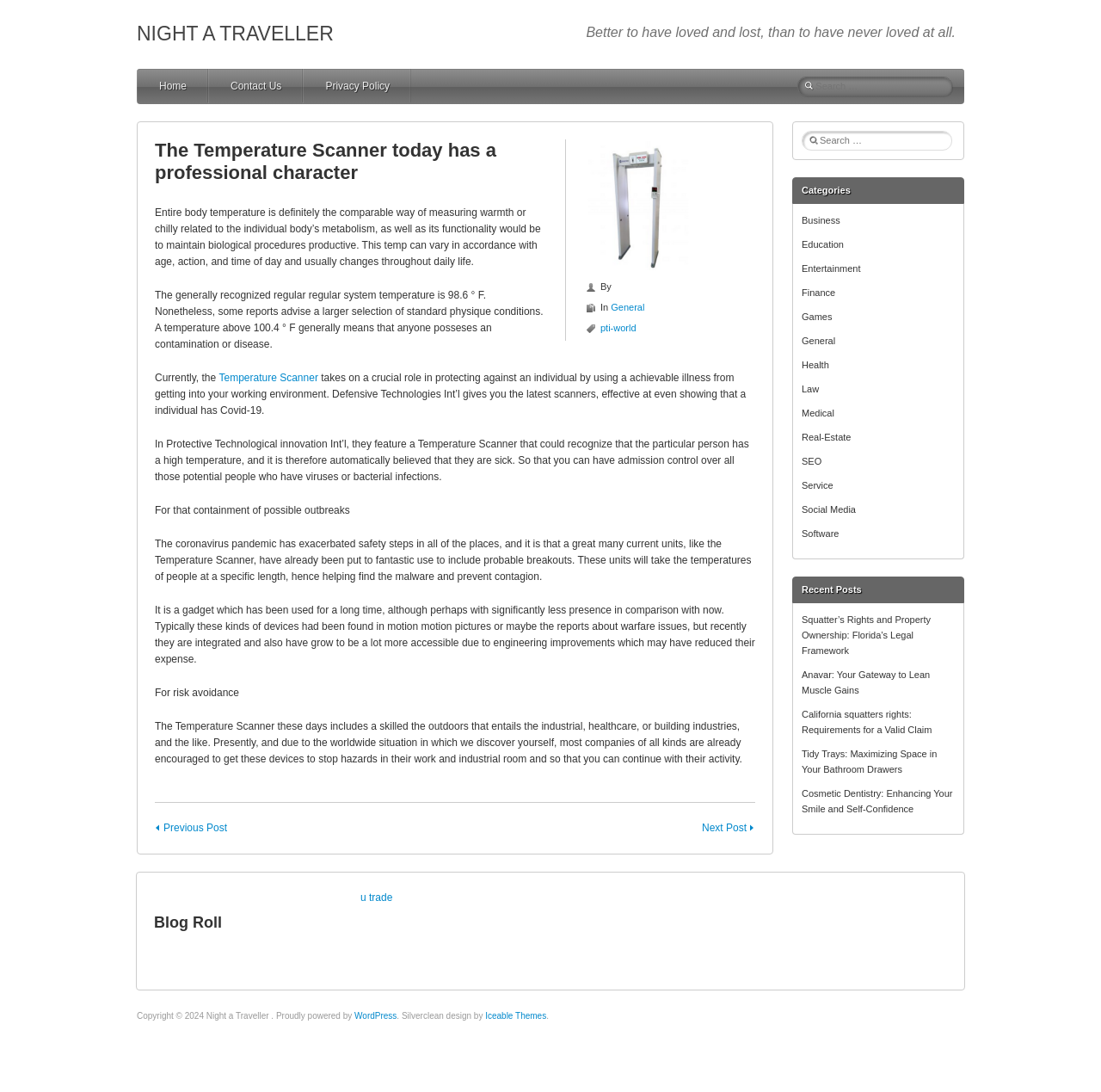Please identify the bounding box coordinates of the element that needs to be clicked to execute the following command: "Click on the Next Post". Provide the bounding box using four float numbers between 0 and 1, formatted as [left, top, right, bottom].

[0.637, 0.752, 0.686, 0.764]